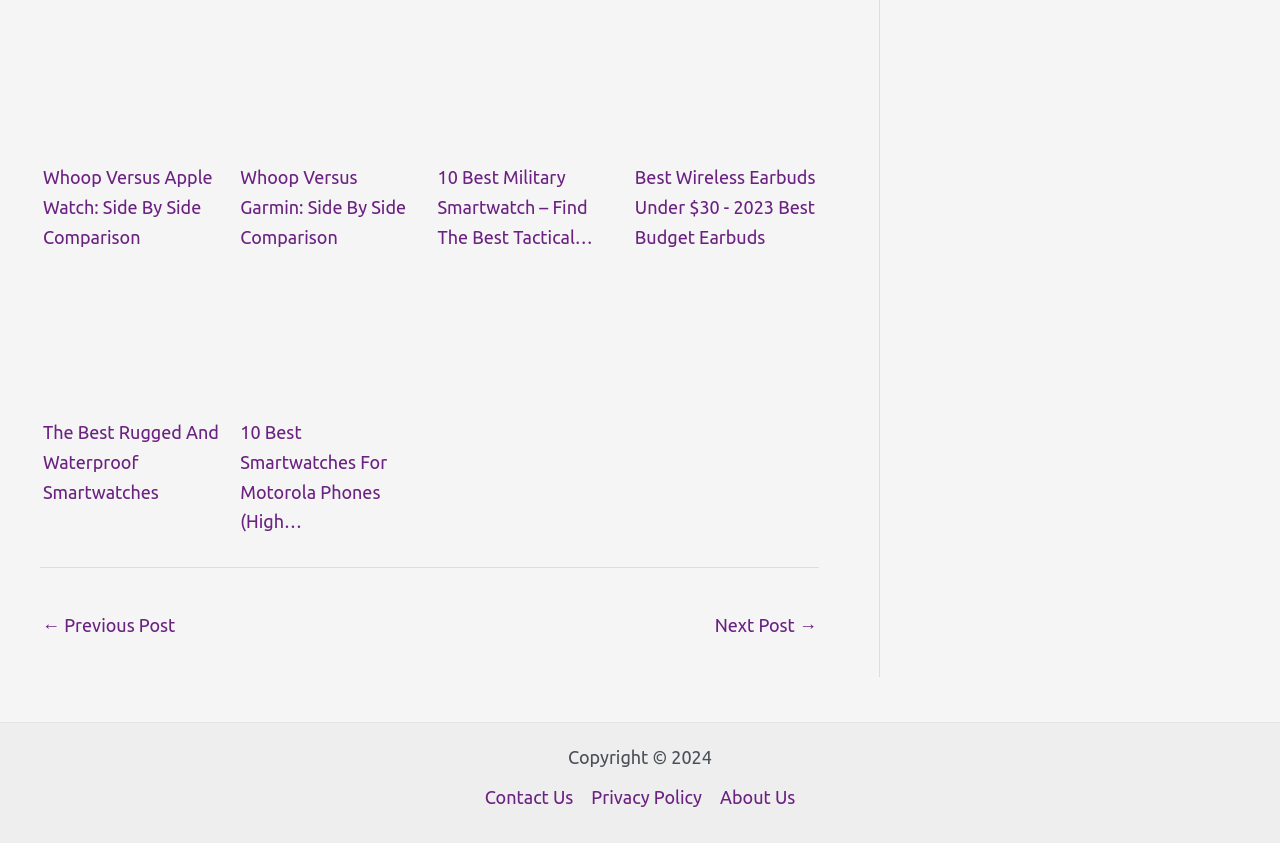Indicate the bounding box coordinates of the element that must be clicked to execute the instruction: "View the next post". The coordinates should be given as four float numbers between 0 and 1, i.e., [left, top, right, bottom].

[0.558, 0.719, 0.638, 0.769]